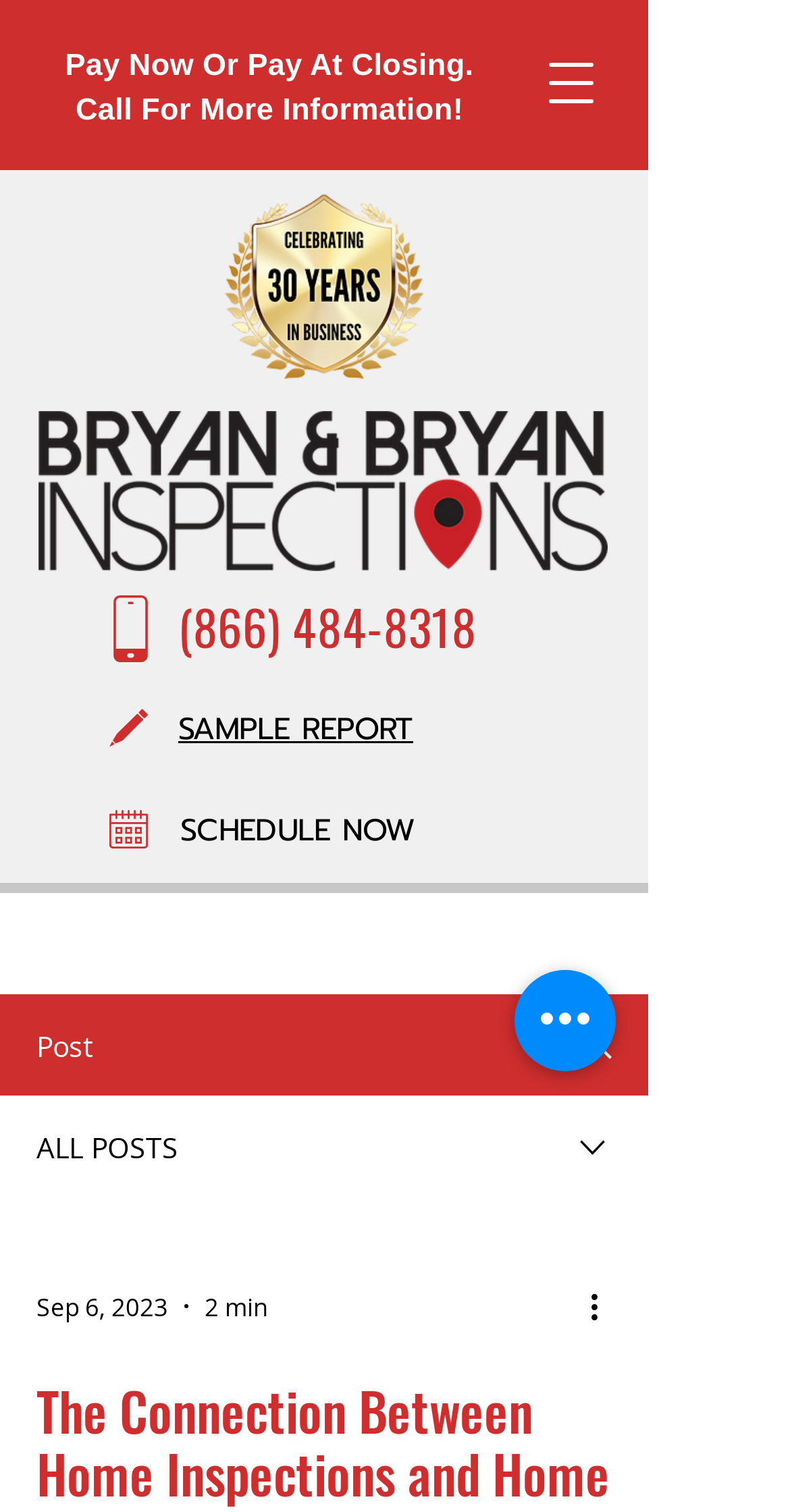What is the company name mentioned on the webpage?
Refer to the image and give a detailed answer to the question.

I found the company name by looking at the link element with the text 'bryan and bryan inspections' which is also accompanied by an image. This suggests that the company is the main entity being represented on the webpage.